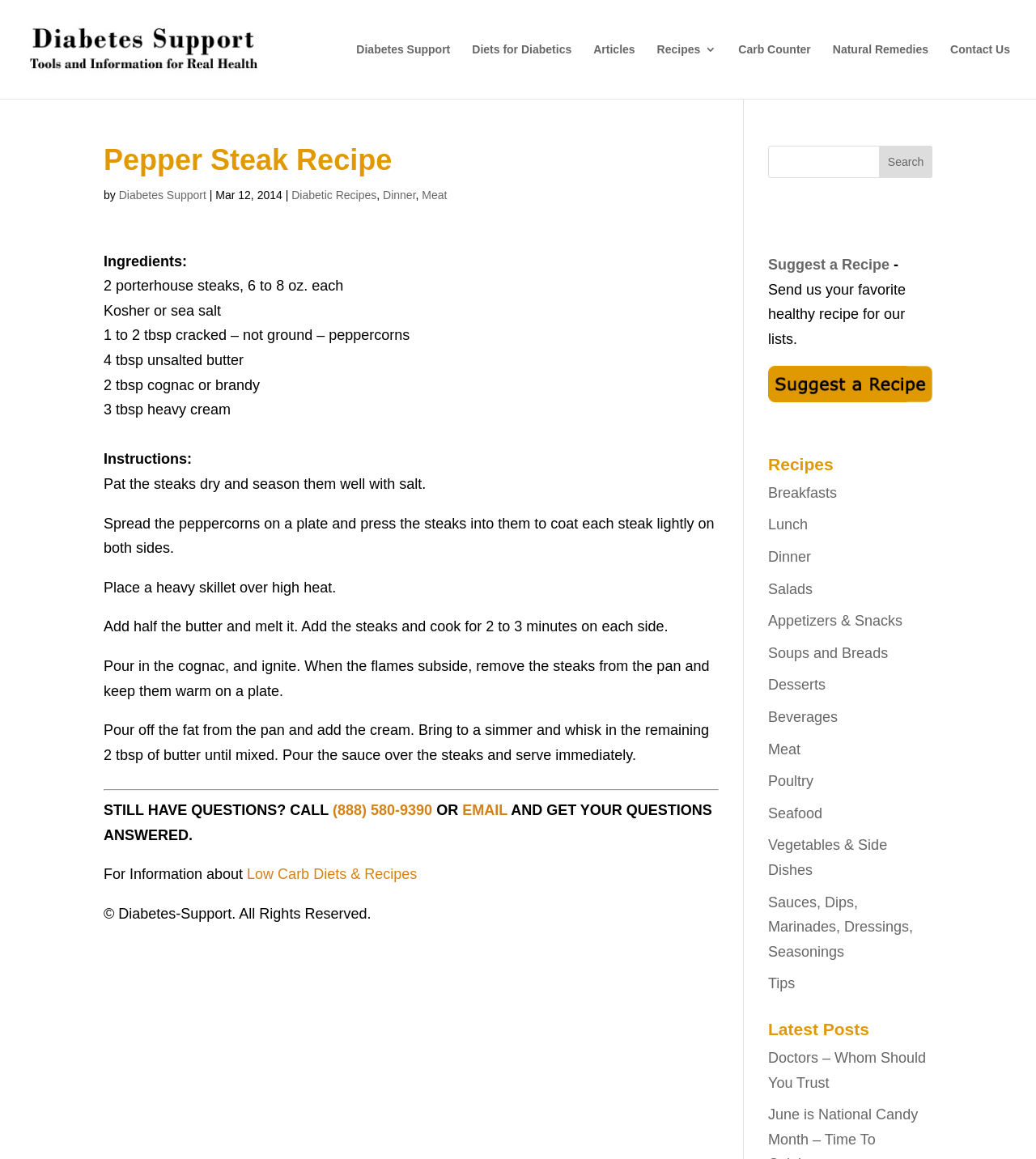Locate the UI element described by Vegetables & Side Dishes and provide its bounding box coordinates. Use the format (top-left x, top-left y, bottom-right x, bottom-right y) with all values as floating point numbers between 0 and 1.

[0.741, 0.722, 0.856, 0.758]